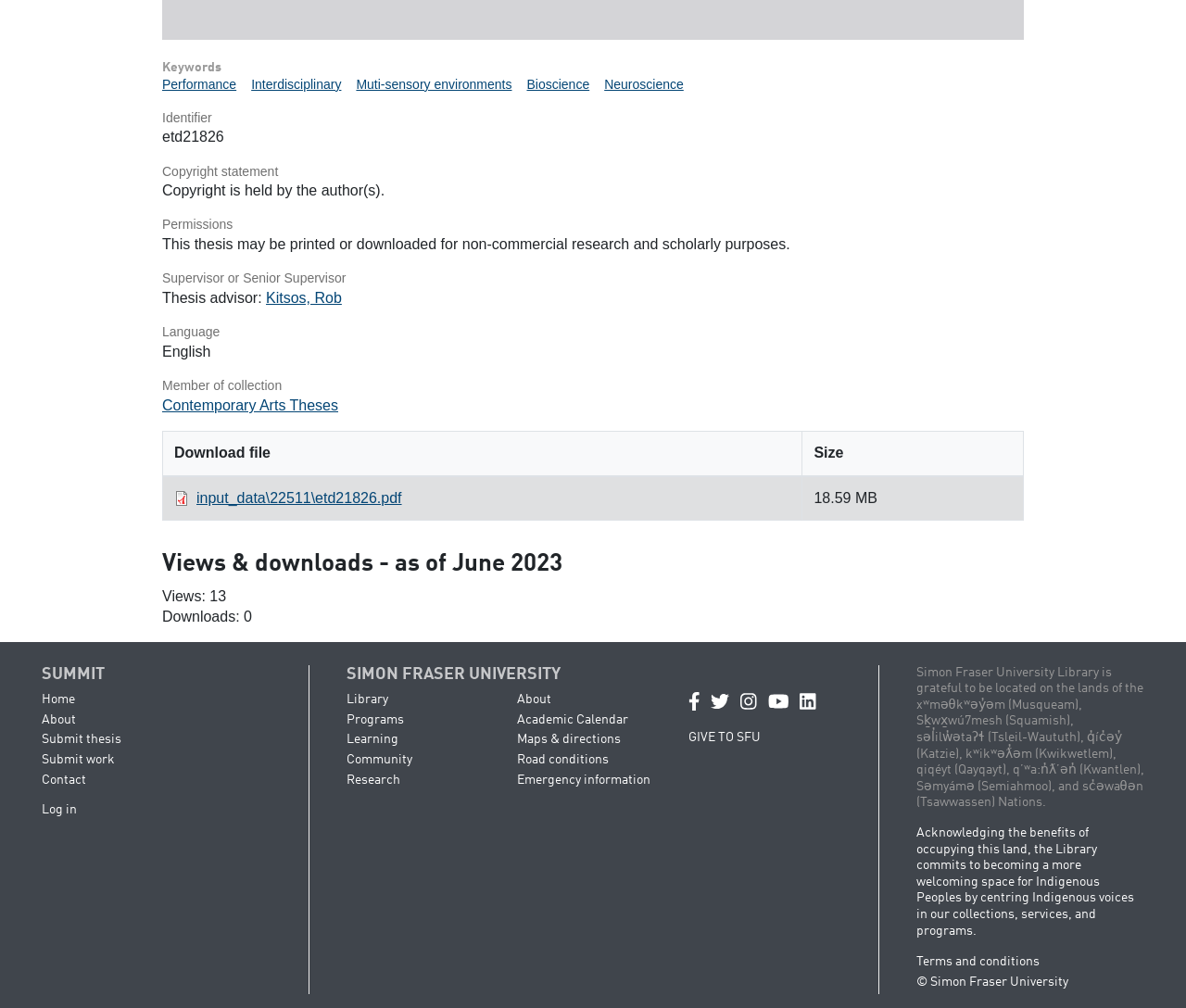Identify the bounding box for the described UI element: "Episode 4 Play episode".

None